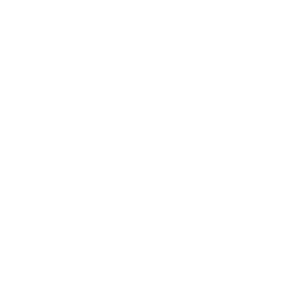What type of products are being promoted?
Please answer the question with a single word or phrase, referencing the image.

Clothing